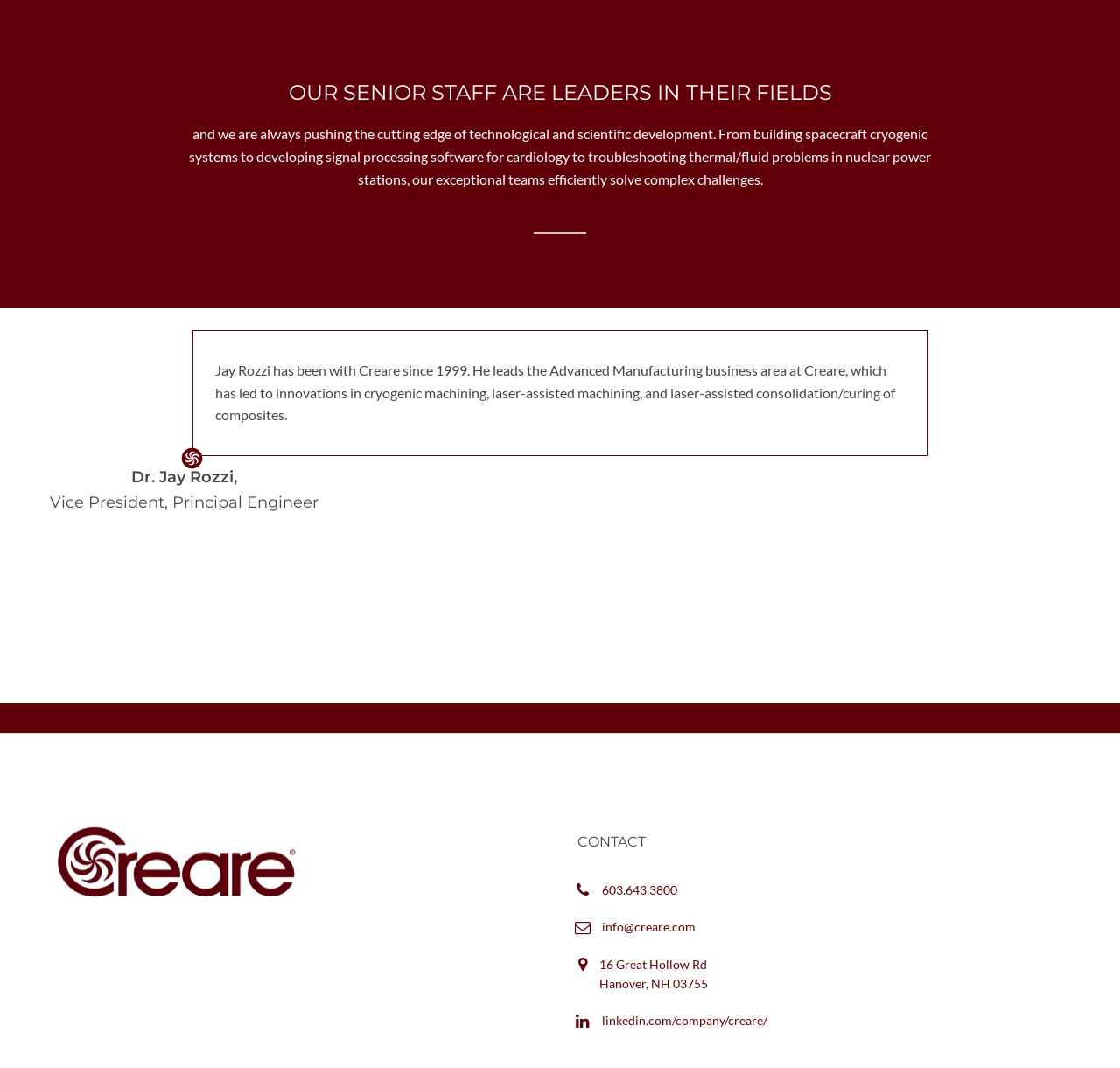Specify the bounding box coordinates of the element's area that should be clicked to execute the given instruction: "Visit Creare's LinkedIn page". The coordinates should be four float numbers between 0 and 1, i.e., [left, top, right, bottom].

[0.535, 0.949, 0.685, 0.963]